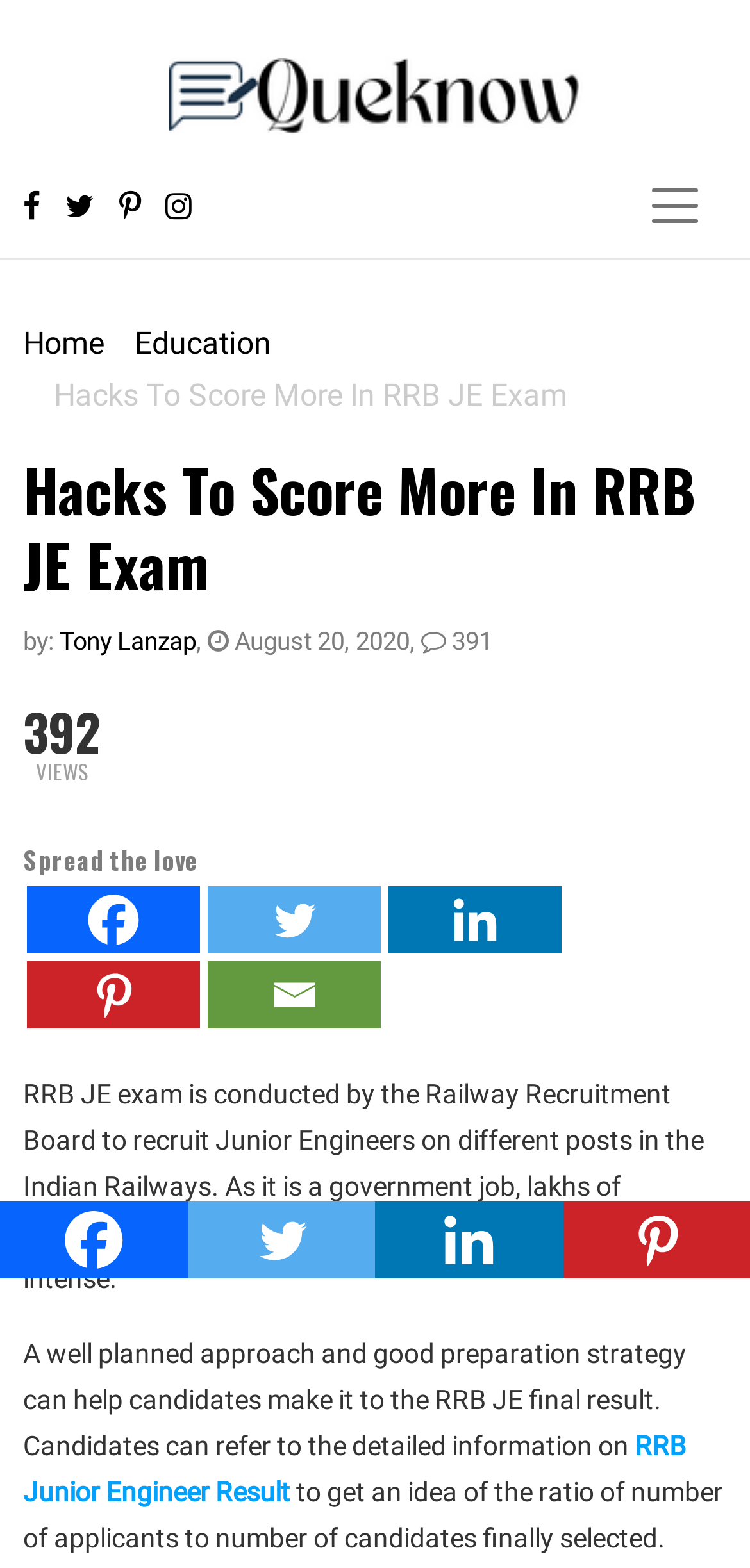Can you find the bounding box coordinates for the element that needs to be clicked to execute this instruction: "Share on Facebook"? The coordinates should be given as four float numbers between 0 and 1, i.e., [left, top, right, bottom].

[0.036, 0.566, 0.267, 0.609]